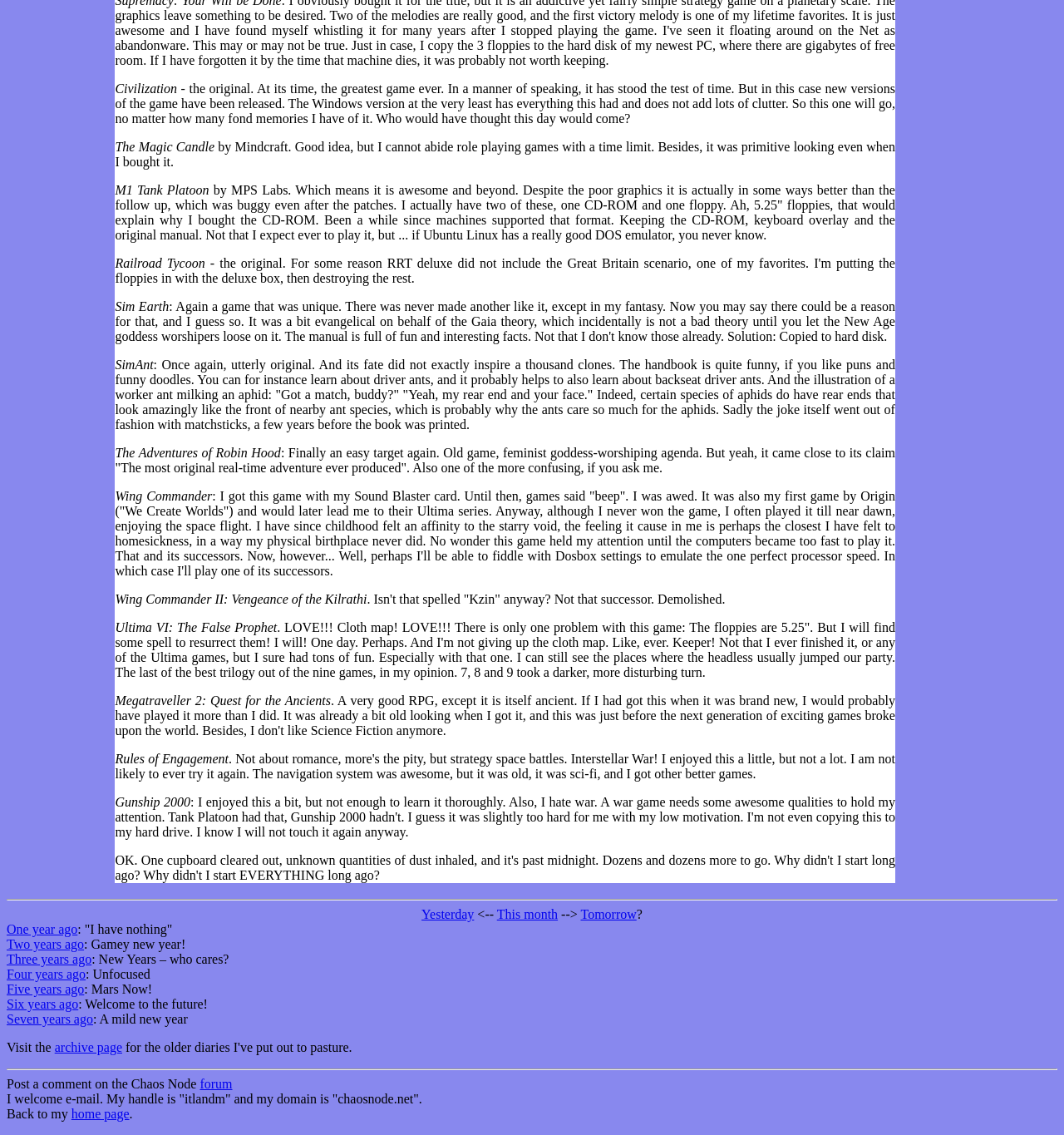Determine the bounding box coordinates for the clickable element to execute this instruction: "Go to the Home page". Provide the coordinates as four float numbers between 0 and 1, i.e., [left, top, right, bottom].

None